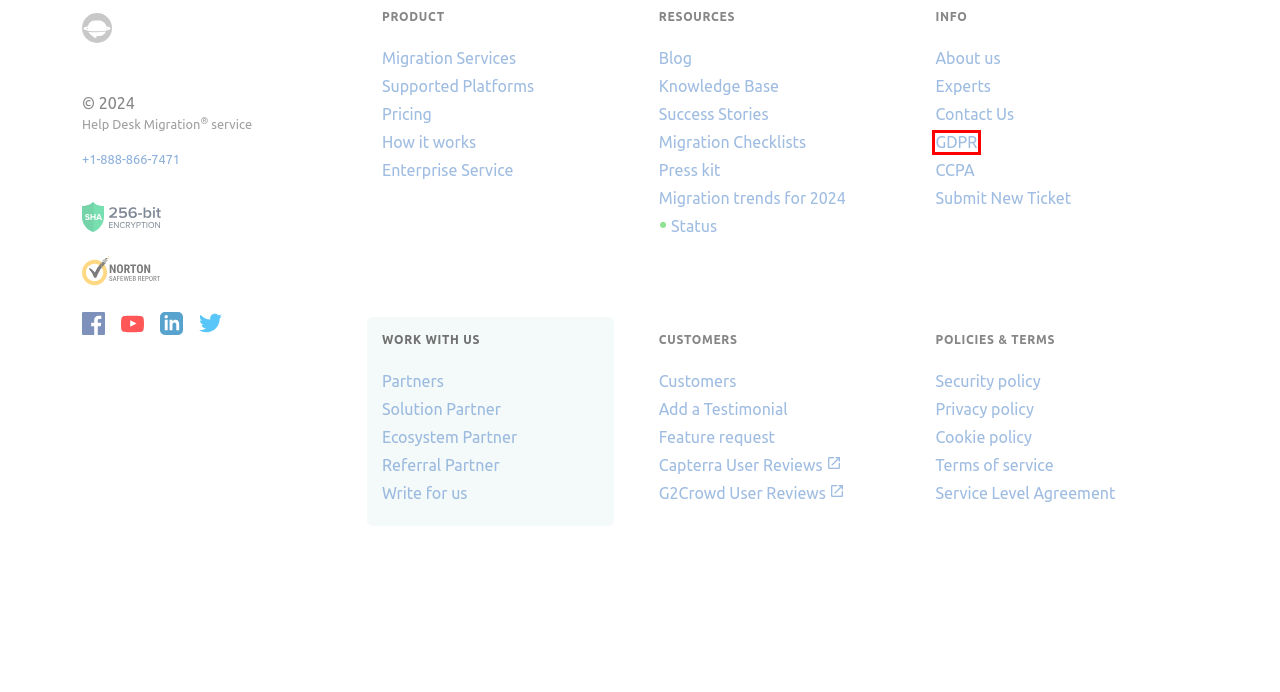You have a screenshot of a webpage with a red rectangle bounding box around an element. Identify the best matching webpage description for the new page that appears after clicking the element in the bounding box. The descriptions are:
A. Customers | HDM
B. Feature request | HDM
C. About us | HDM
D. Help Desk Migration
E. Add a Testimonial | HDM
F. Terms of Service | HDM
G. Privacy Policy | Help Desk Migration
H. GDPR | Help Desk Migration Service

H